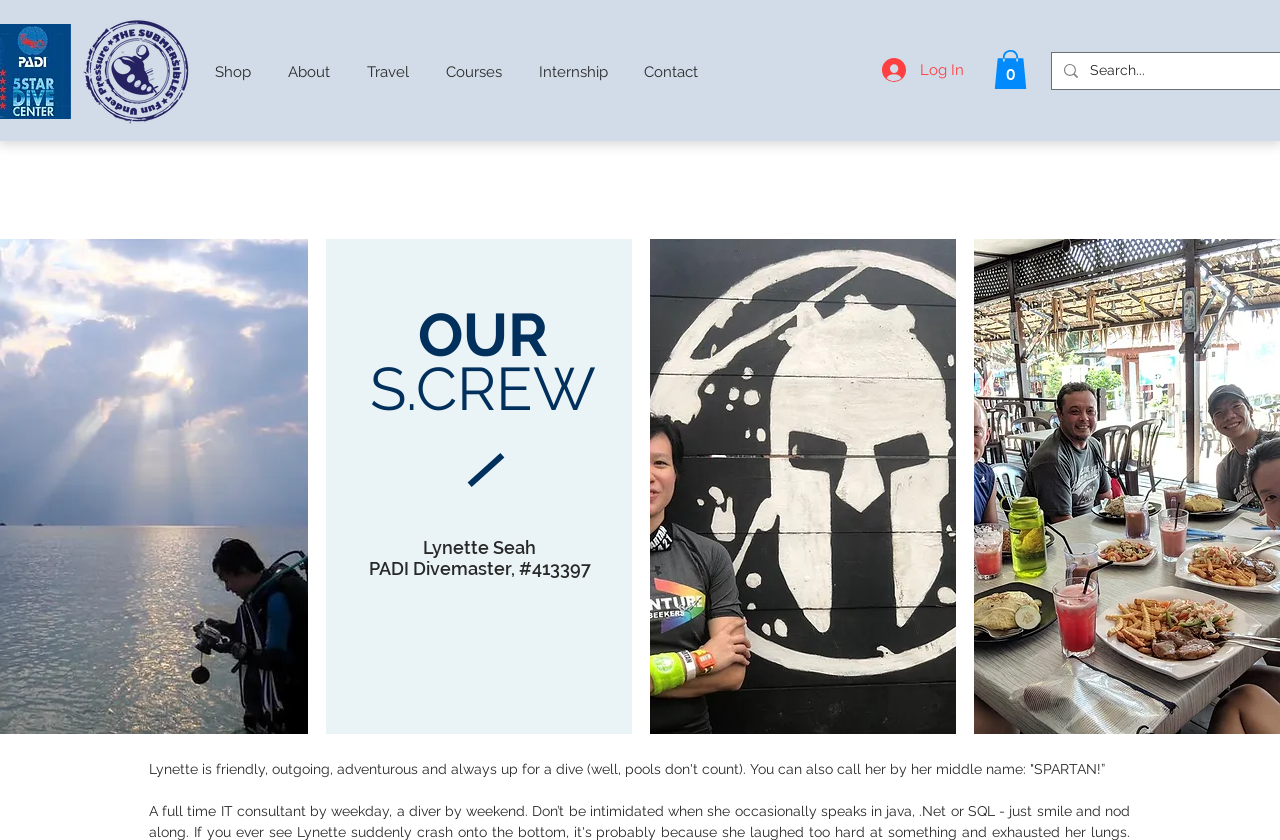Summarize the contents and layout of the webpage in detail.

The webpage is about Lynette Seah, a PADI Divemaster with the ID #413397. At the top left corner, there is a logo of "chop_logo.png". Below the logo, there is a navigation menu with links to "Shop", "About", "Travel", "Courses", "Internship", and "Contact". 

To the right of the navigation menu, there is a "Log In" button. Next to the "Log In" button, there is a "Cart with 0 items" link, which contains a small image and a search box with a placeholder text "Search...". 

In the middle of the page, there are three headings. The first heading says "OUR S.CREW". The second heading displays the name "Lynette Seah". The third heading shows her title and ID, "PADI Divemaster, #413397". 

Below the headings, there is a paragraph of text that describes Lynette Seah as friendly, outgoing, adventurous, and always up for a dive.